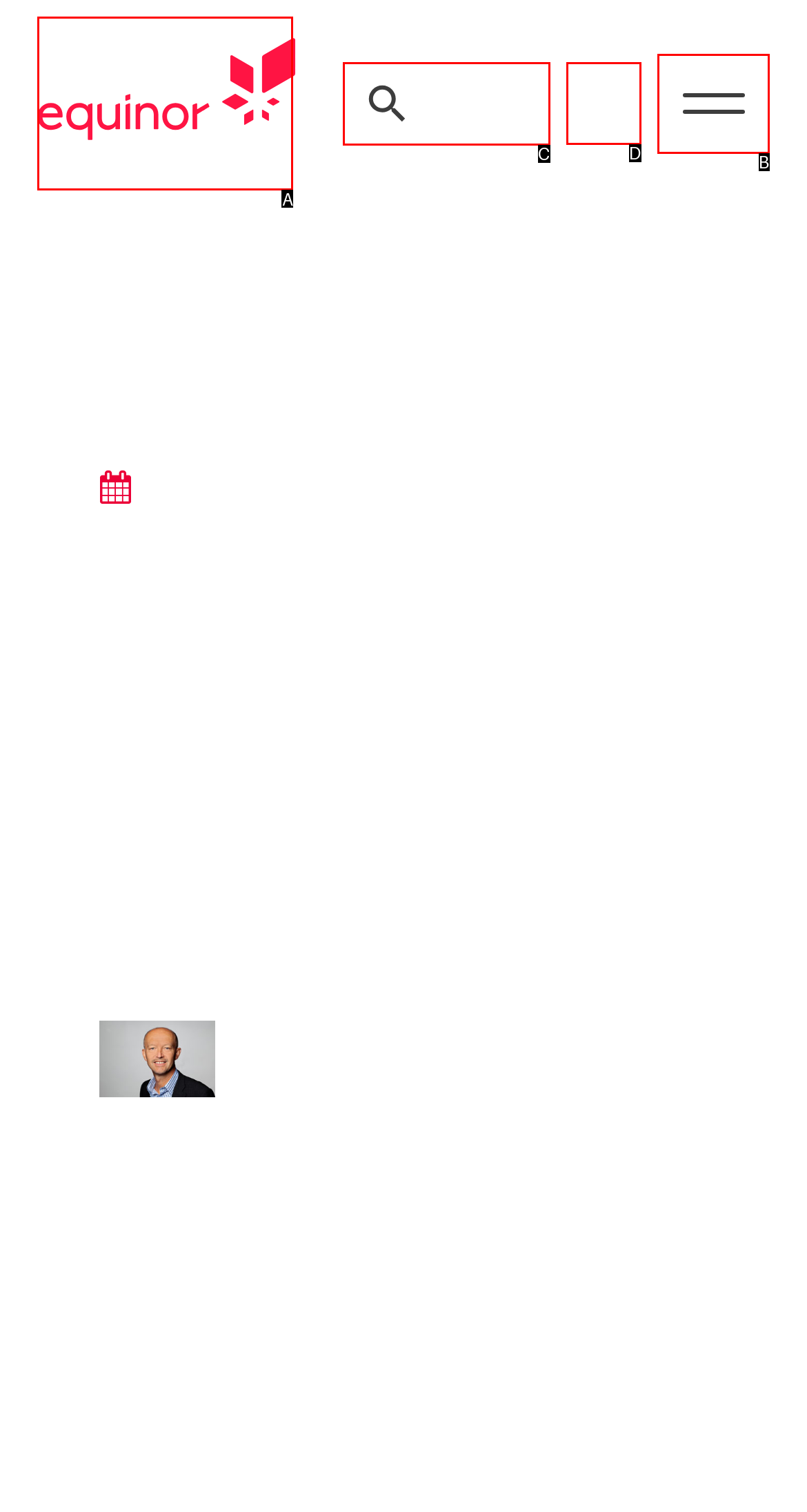Refer to the description: Switch to Norwegianno and choose the option that best fits. Provide the letter of that option directly from the options.

D